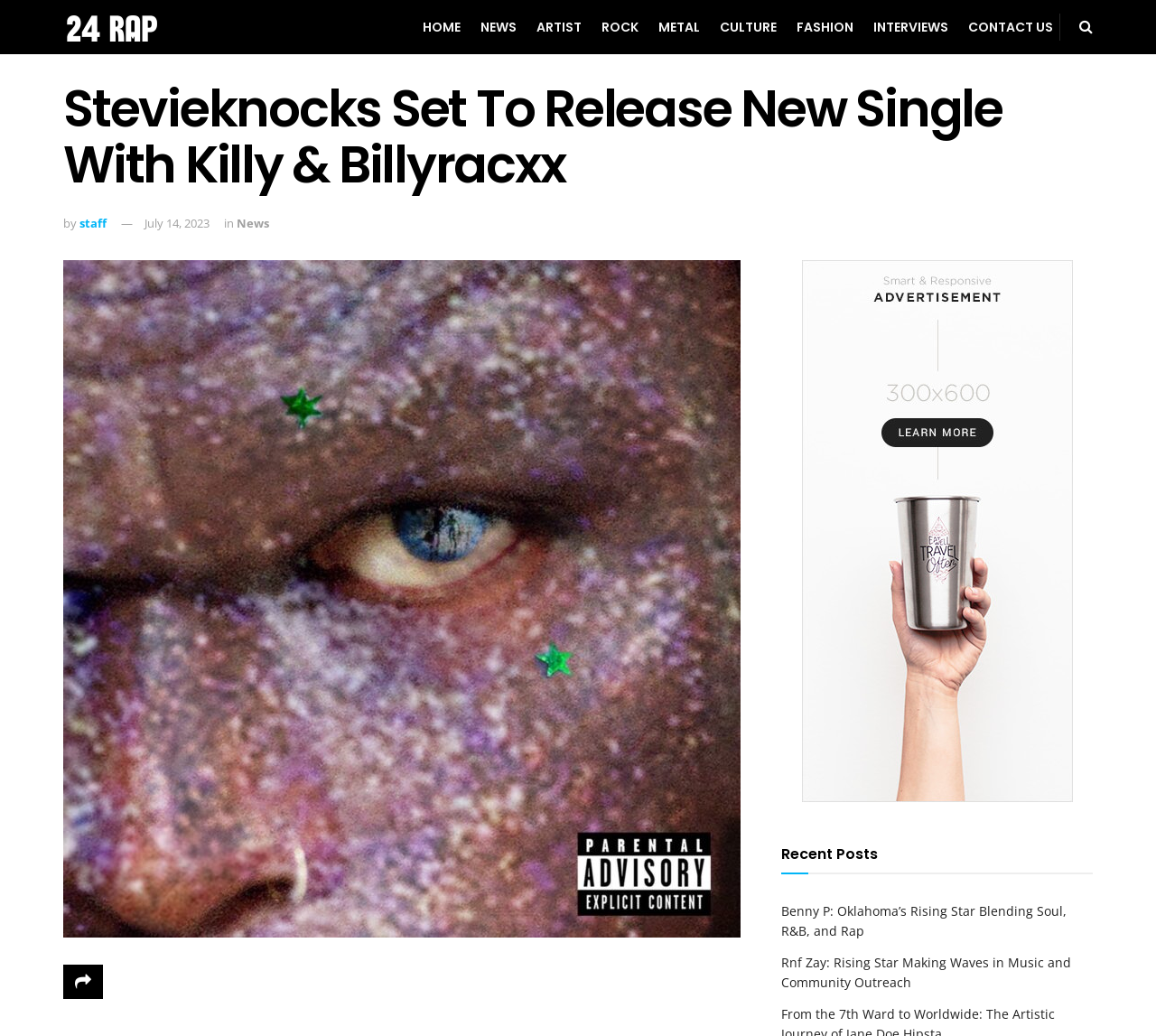Find the bounding box coordinates for the area that should be clicked to accomplish the instruction: "read news".

[0.416, 0.0, 0.447, 0.052]